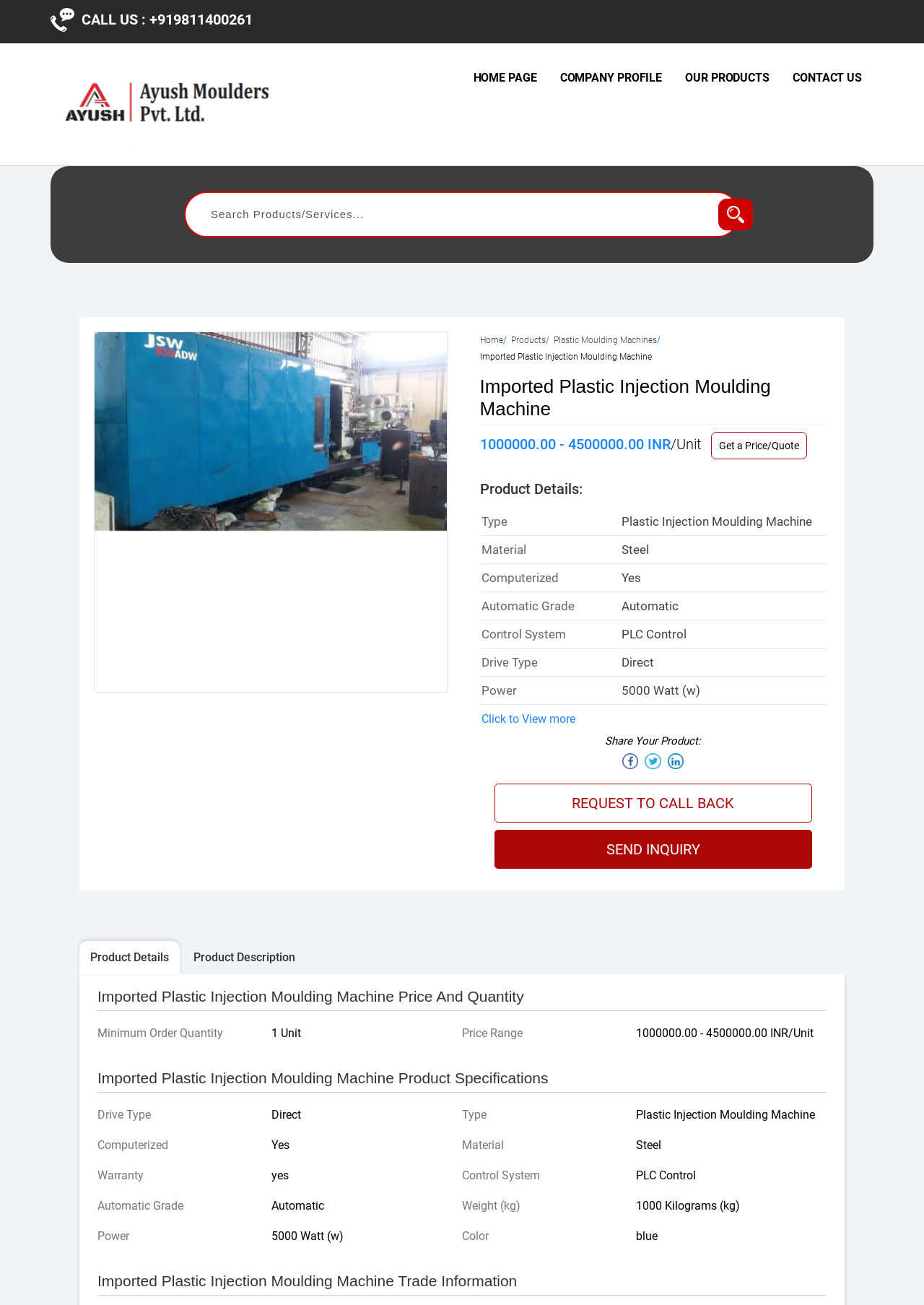Find the bounding box coordinates for the area that should be clicked to accomplish the instruction: "Enter your name in the 'Name' field".

None